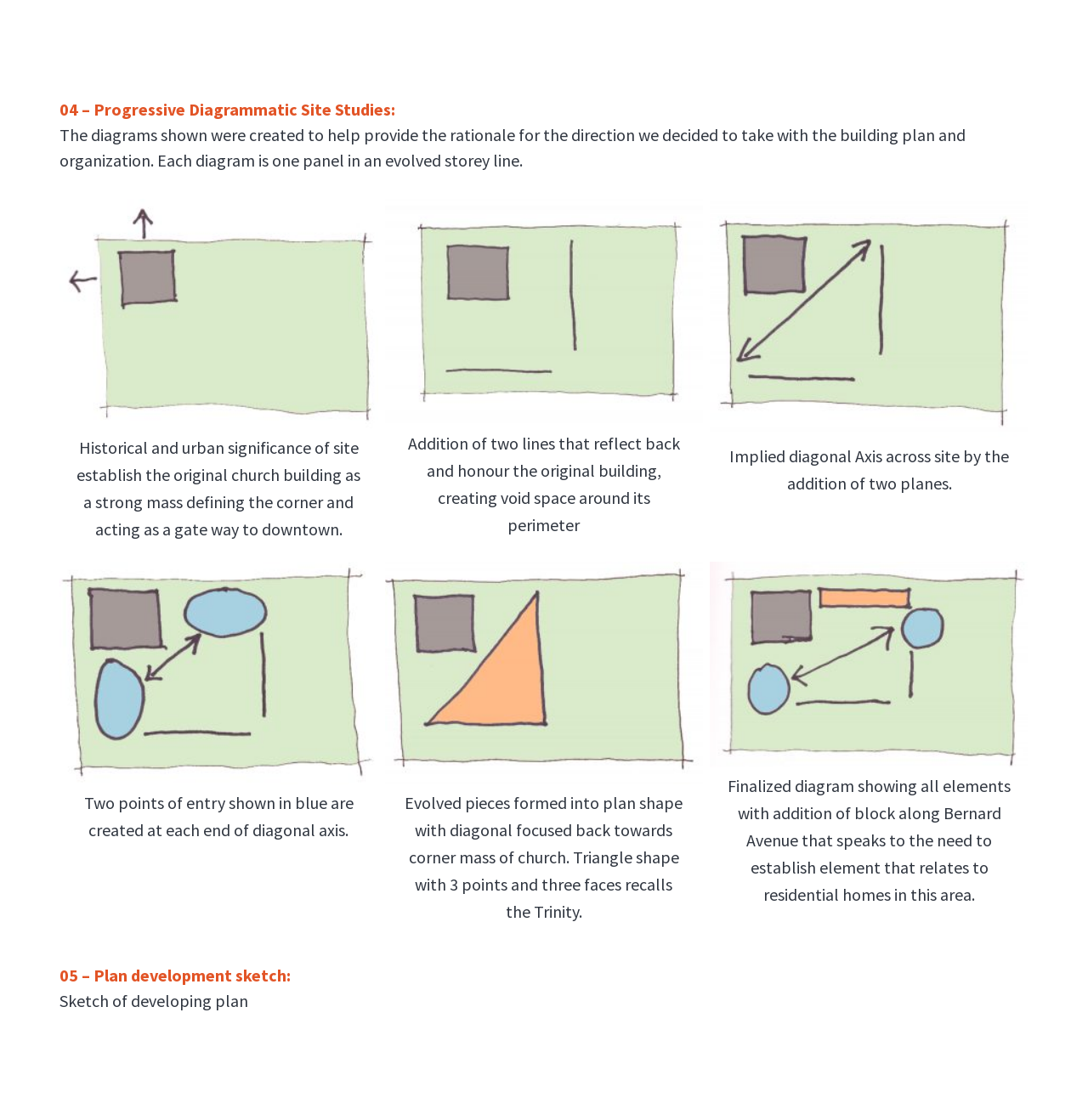What is the purpose of the diagrams shown?
Give a single word or phrase answer based on the content of the image.

Provide rationale for building plan